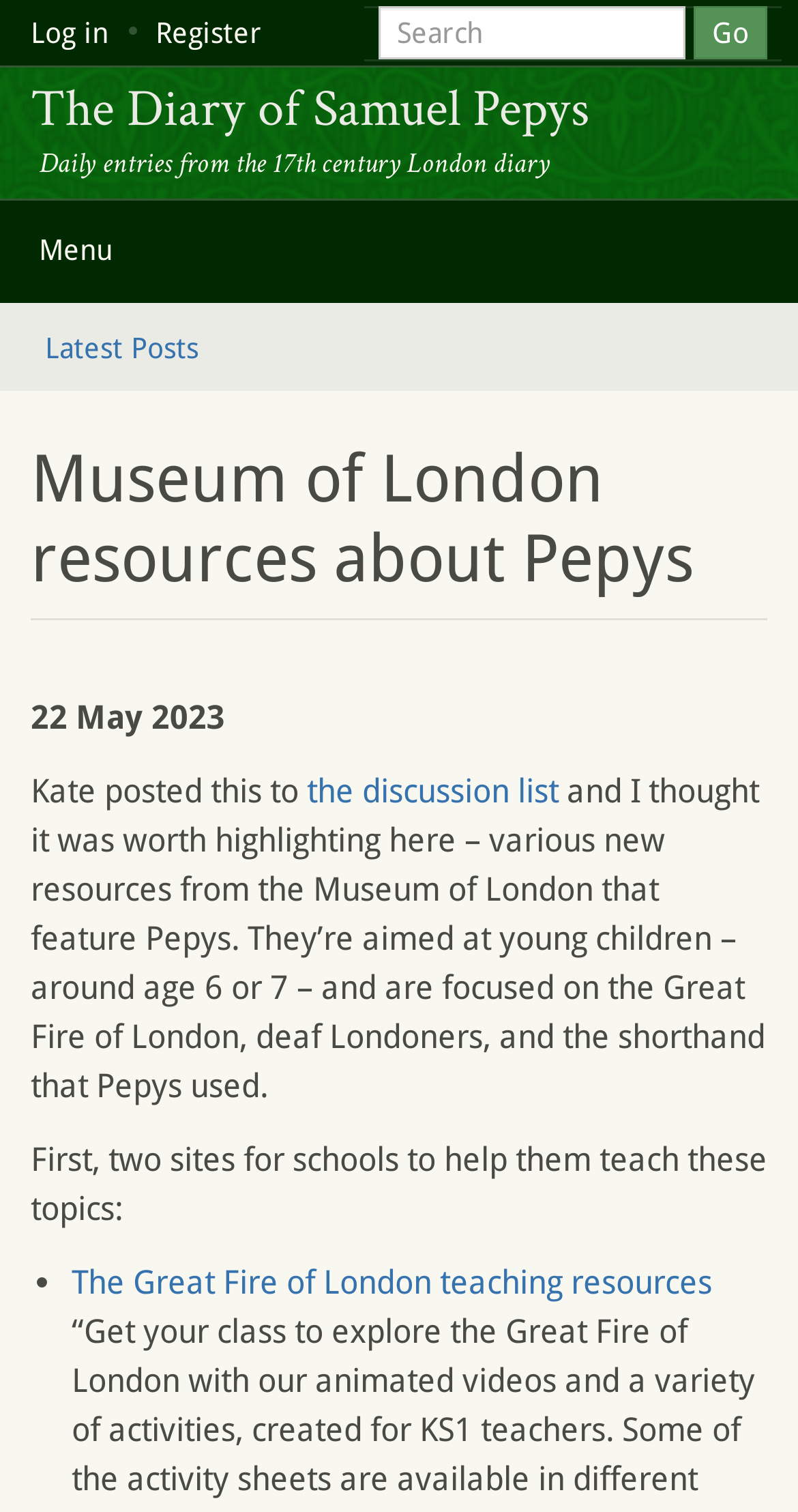What is the purpose of the two sites for schools?
Please provide a comprehensive answer to the question based on the webpage screenshot.

The two sites for schools are meant to help them teach topics such as the Great Fire of London, deaf Londoners, and the shorthand that Pepys used, as mentioned in the static text.